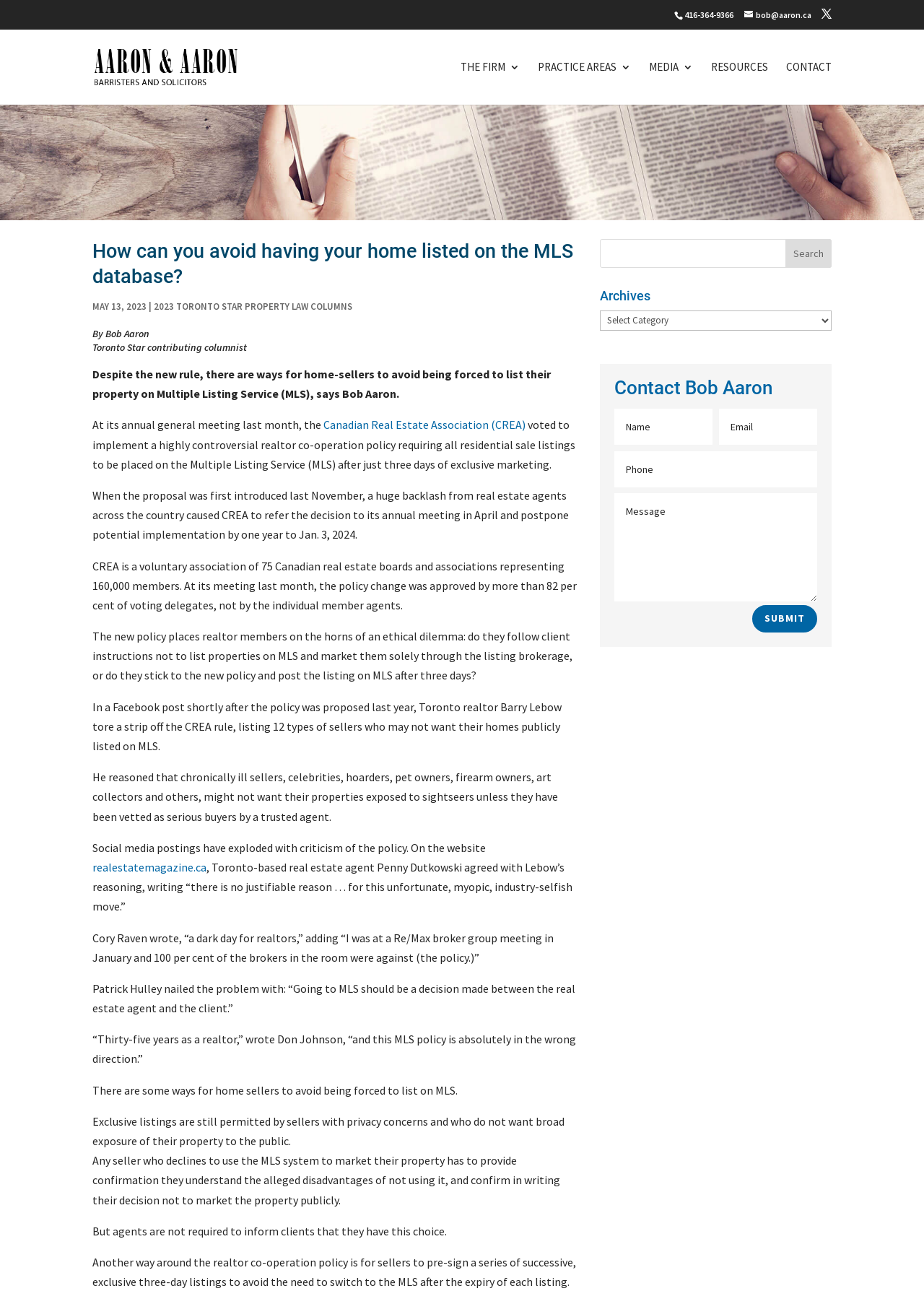Summarize the webpage in an elaborate manner.

This webpage is about a Toronto real estate lawyer, Bob Aaron, and his article on how to avoid having your home listed on the MLS database. At the top of the page, there is a phone number and an email address. Below that, there is a logo and a navigation menu with links to different sections of the website, including "THE FIRM", "PRACTICE AREAS", "MEDIA", "RESOURCES", and "CONTACT".

The main content of the page is an article written by Bob Aaron, with a heading that matches the meta description. The article discusses a new policy by the Canadian Real Estate Association (CREA) that requires all residential sale listings to be placed on the Multiple Listing Service (MLS) after just three days of exclusive marketing. The article explains that this policy has been met with criticism from real estate agents and sellers who value their privacy and do not want their properties exposed to the public.

The article is divided into several paragraphs, with quotes from various real estate agents and experts who disagree with the policy. There are also links to external sources, such as the Toronto Star and a real estate magazine.

On the right side of the page, there is a search bar and a section titled "Archives" with a dropdown menu. Below that, there is a contact form where visitors can fill out their information and submit a message to Bob Aaron.

Overall, the webpage is a informative article about a specific topic in the real estate industry, with a clear structure and easy-to-read content.